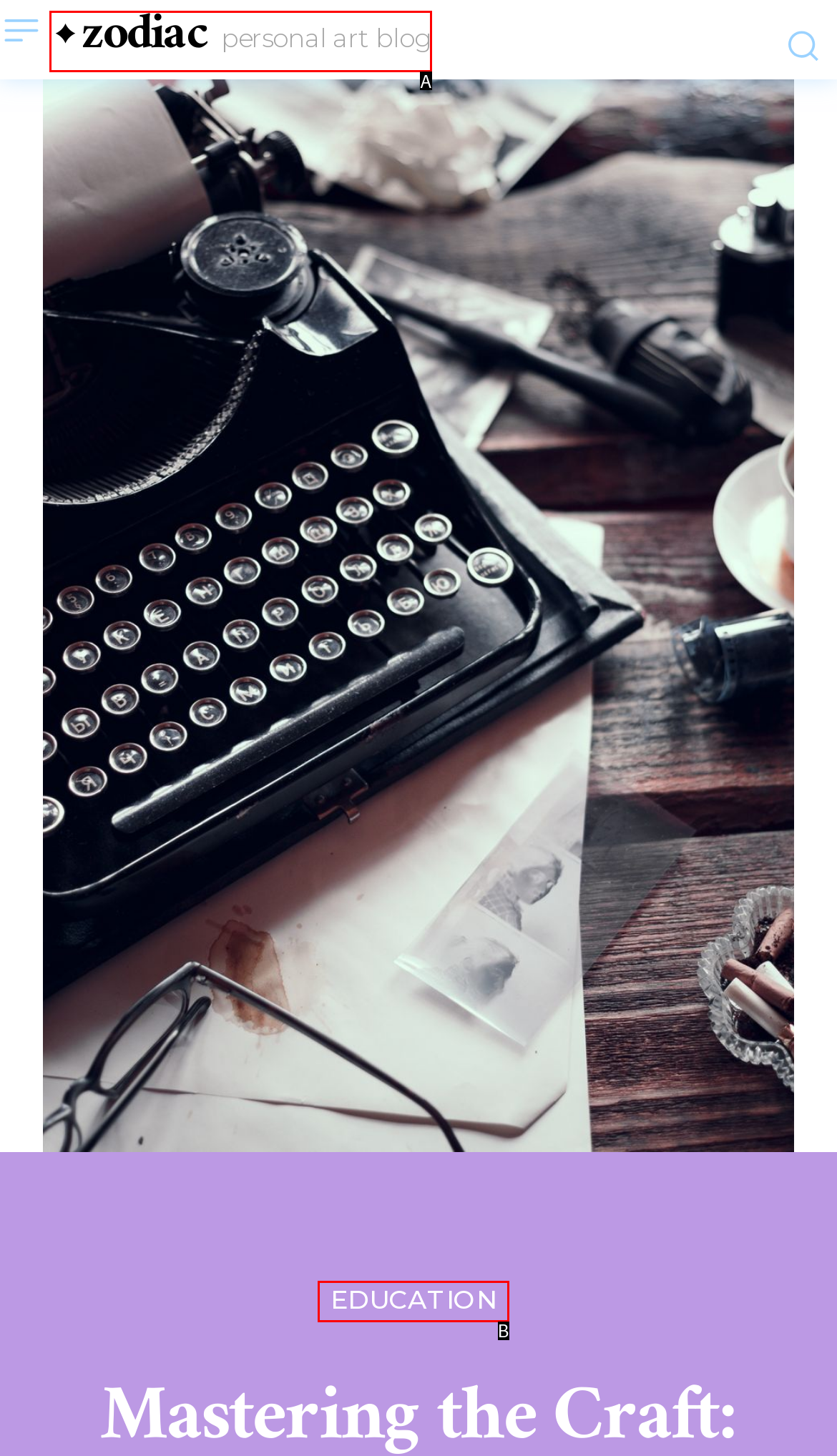Identify the option that corresponds to the description: zodiacpersonal art blog. Provide only the letter of the option directly.

A